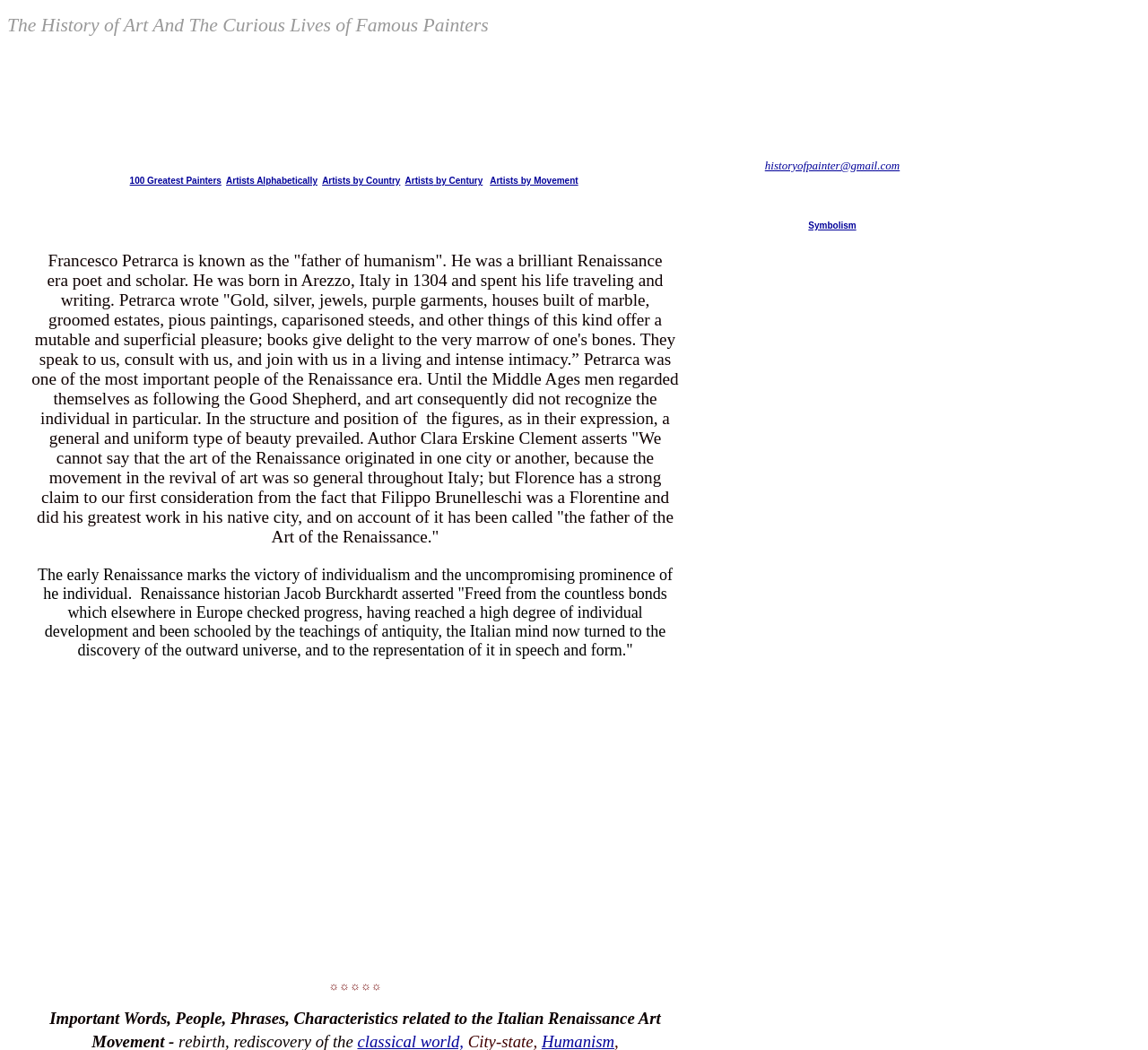Please give a one-word or short phrase response to the following question: 
What is the main topic of this webpage?

Art history